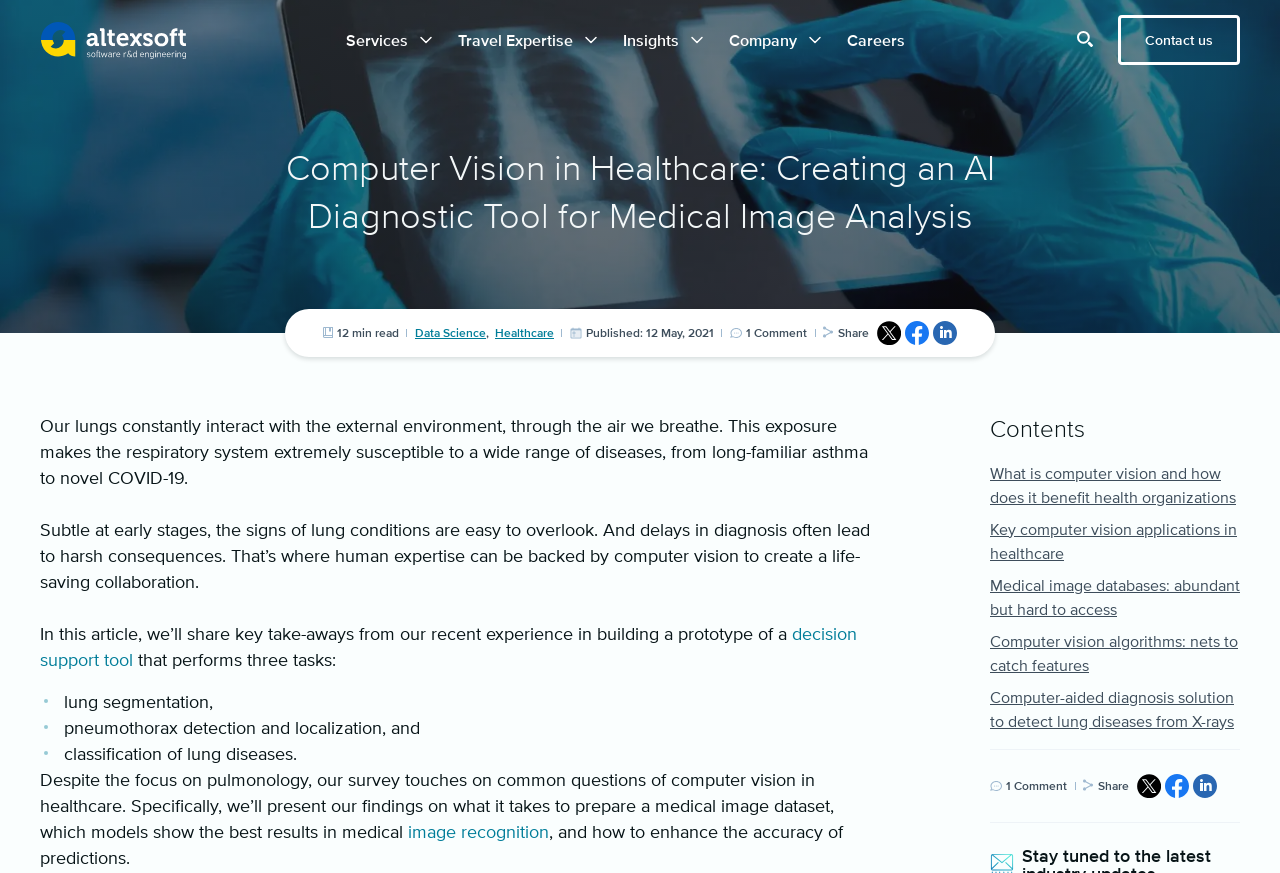Show the bounding box coordinates of the region that should be clicked to follow the instruction: "Explore the 'Data Science' link."

[0.324, 0.373, 0.38, 0.389]